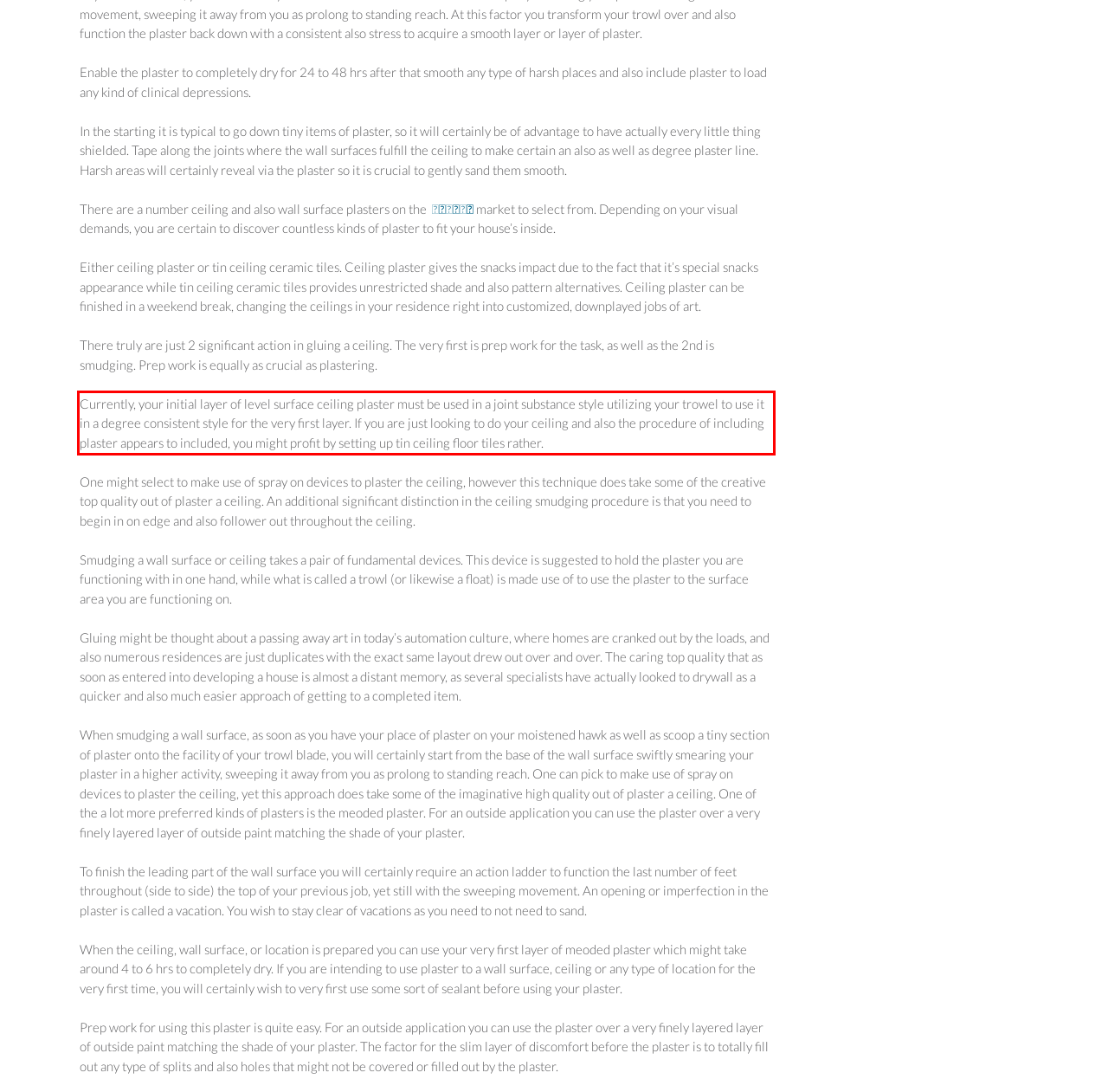View the screenshot of the webpage and identify the UI element surrounded by a red bounding box. Extract the text contained within this red bounding box.

Currently, your initial layer of level surface ceiling plaster must be used in a joint substance style utilizing your trowel to use it in a degree consistent style for the very first layer. If you are just looking to do your ceiling and also the procedure of including plaster appears to included, you might profit by setting up tin ceiling floor tiles rather.